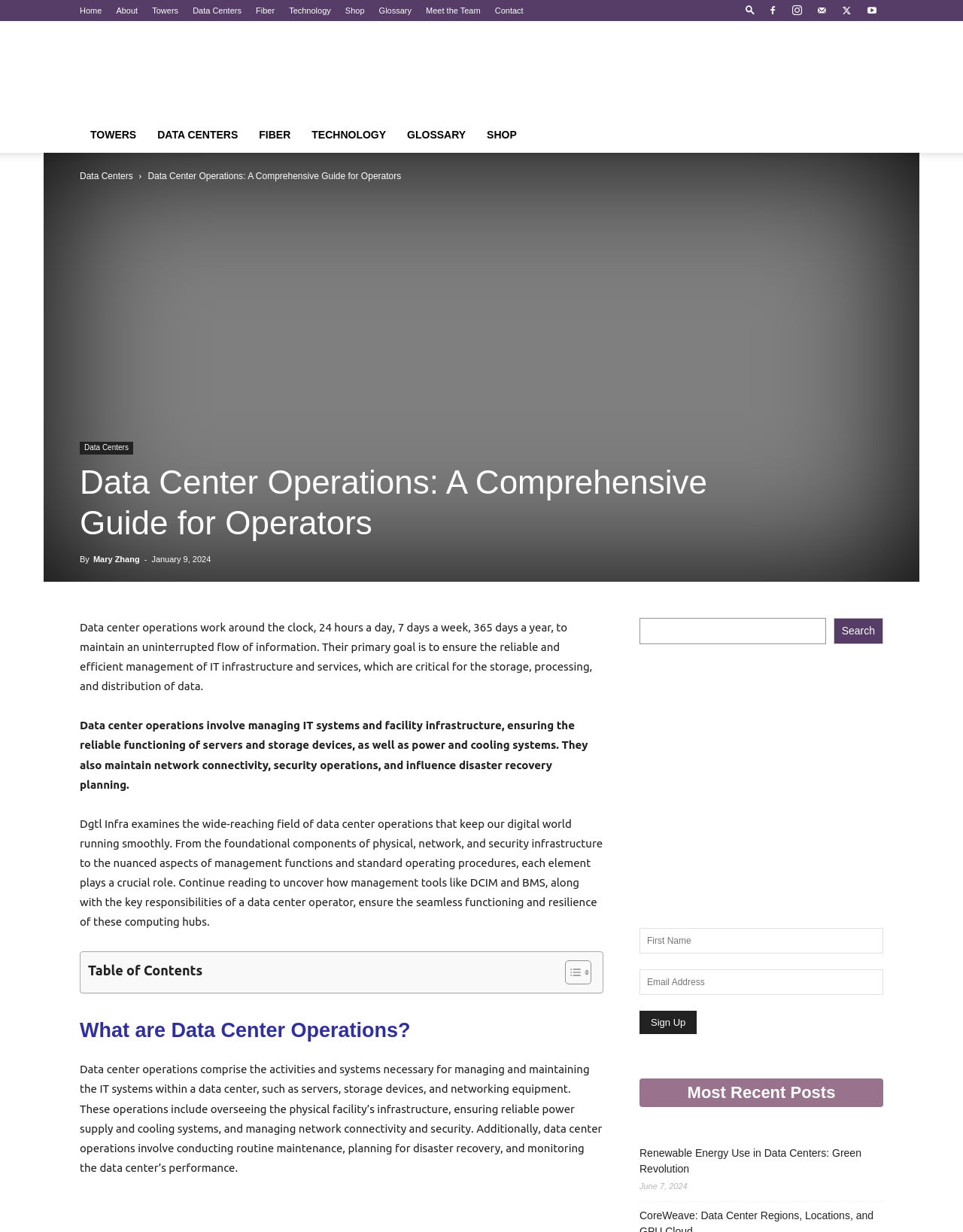Please identify the bounding box coordinates for the region that you need to click to follow this instruction: "Sign up for the newsletter".

[0.664, 0.82, 0.724, 0.839]